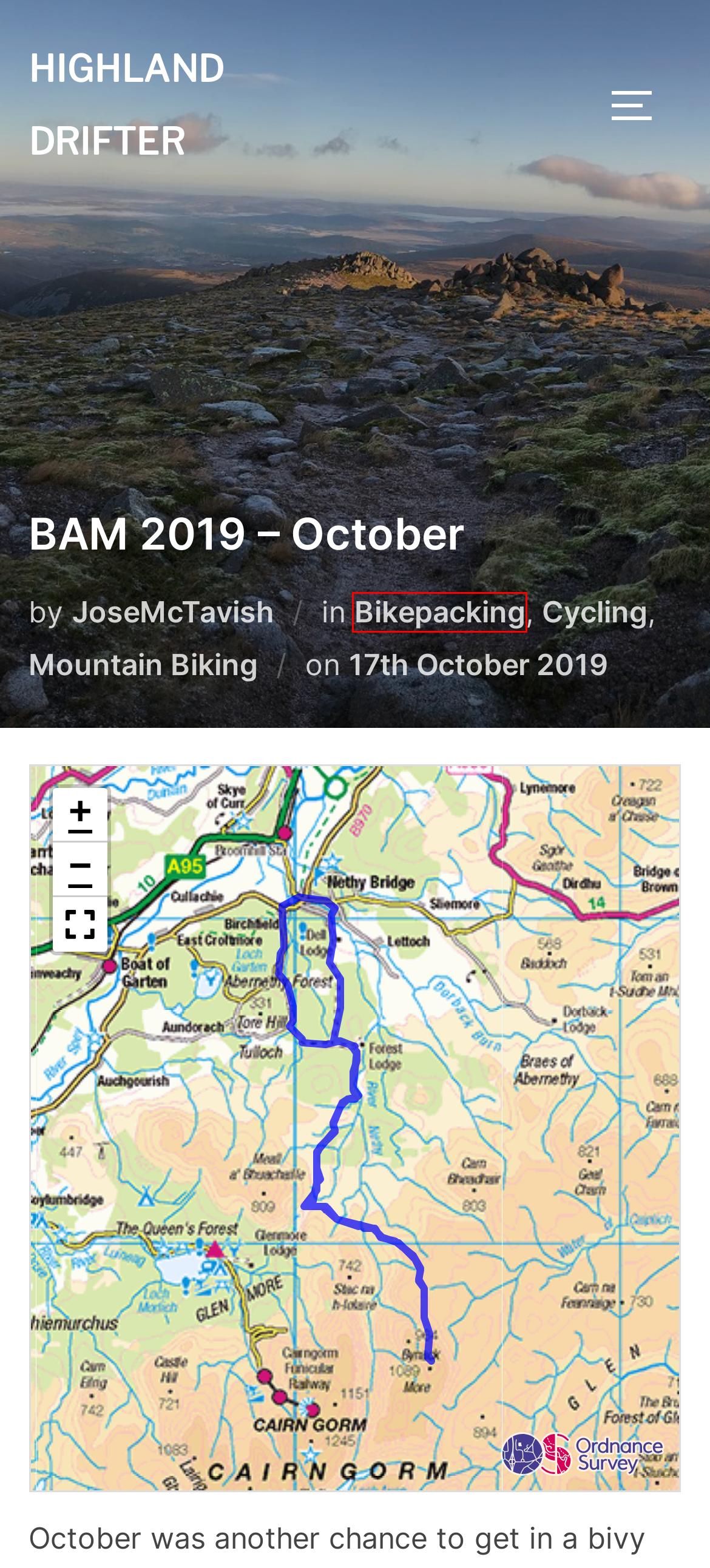Look at the screenshot of a webpage where a red rectangle bounding box is present. Choose the webpage description that best describes the new webpage after clicking the element inside the red bounding box. Here are the candidates:
A. Cycling – Highland Drifter
B. Abernethy – Highland Drifter
C. Mountain Biking – Highland Drifter
D. BAM 2019 – September – Highland Drifter
E. Mountain Hardwear Phantom Flame – Highland Drifter
F. JoseMcTavish – Highland Drifter
G. Highland Drifter – Two wheeled wandering around the wilds of Scotland
H. Bikepacking – Highland Drifter

H